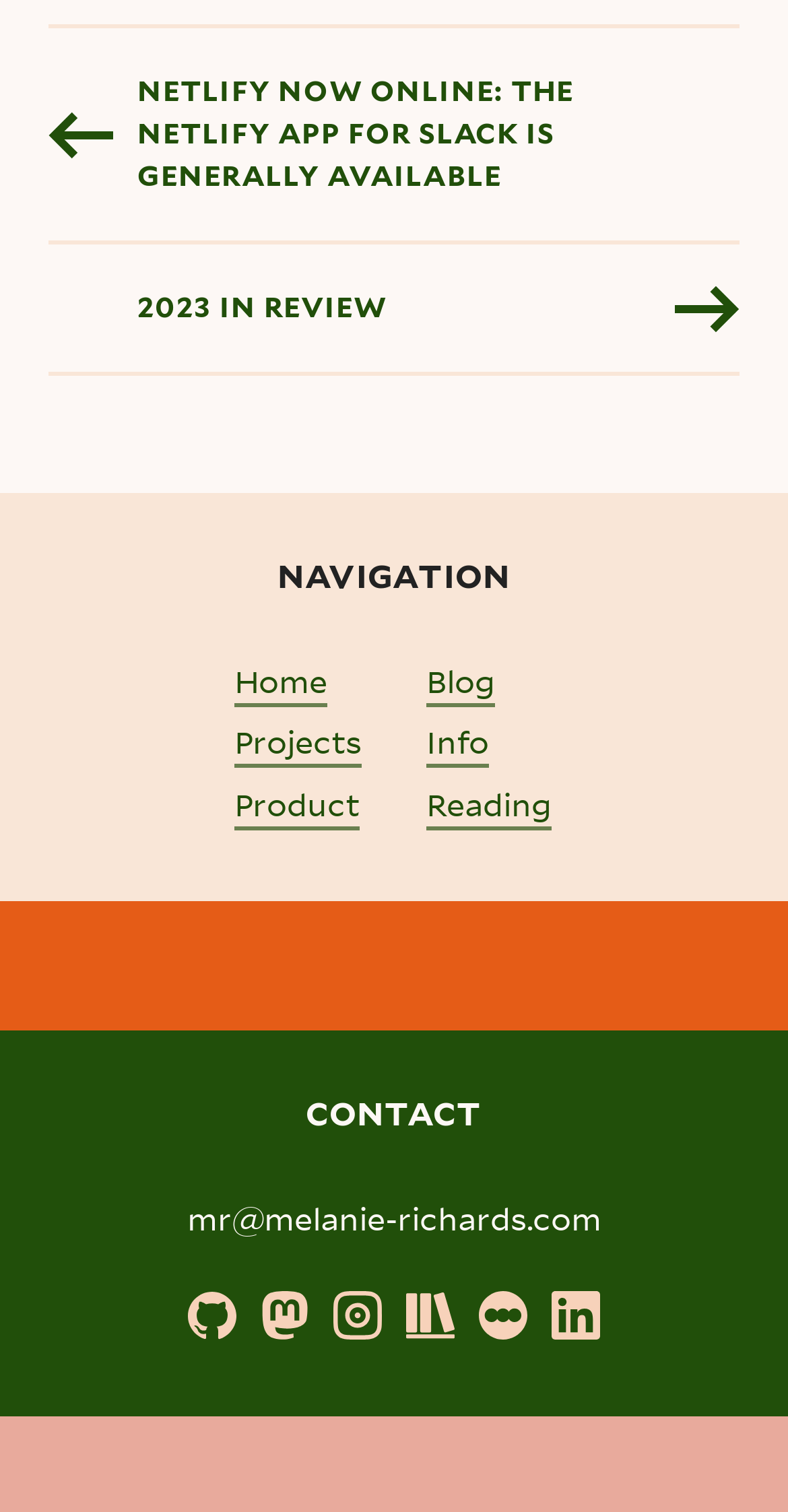Please identify the bounding box coordinates of the area that needs to be clicked to follow this instruction: "go to blog".

[0.541, 0.437, 0.628, 0.468]